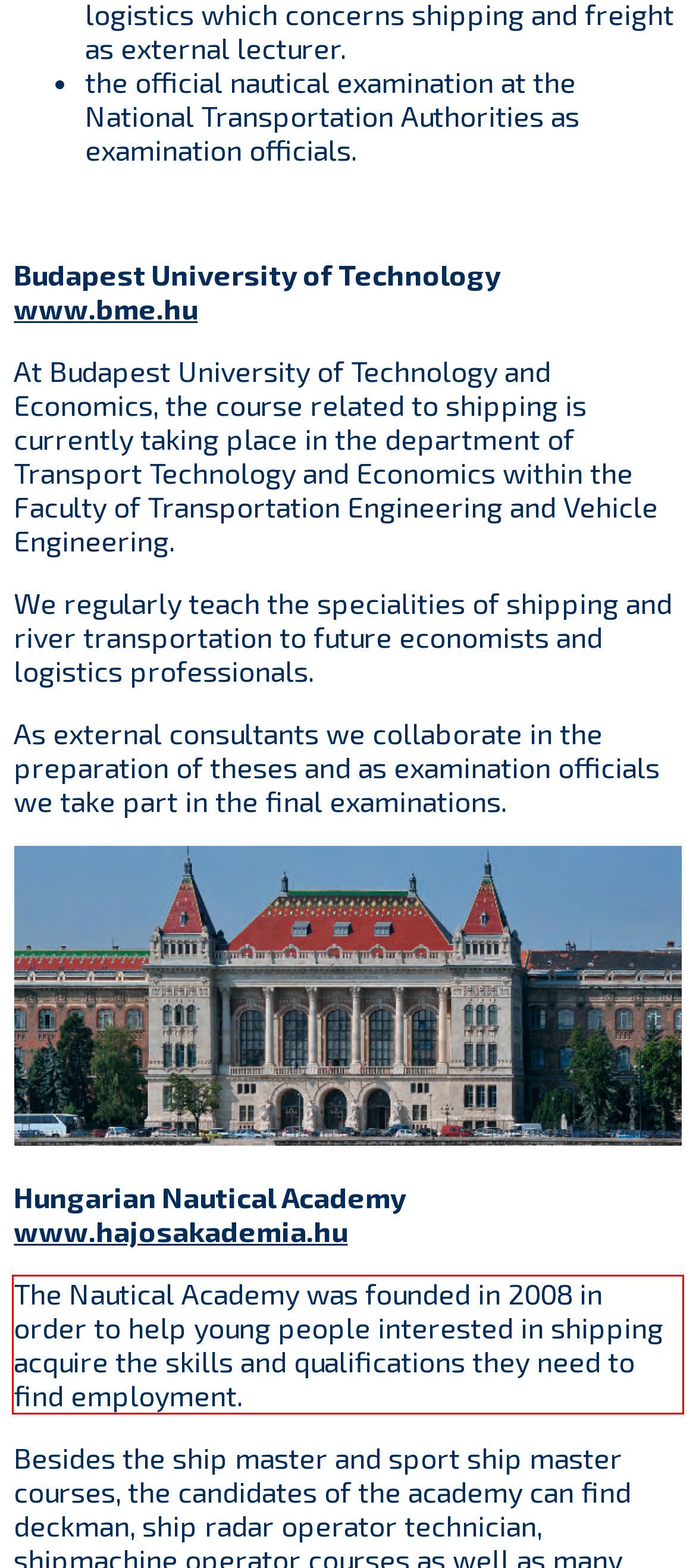Please extract the text content within the red bounding box on the webpage screenshot using OCR.

The Nautical Academy was founded in 2008 in order to help young people interested in shipping acquire the skills and qualifications they need to find employment.